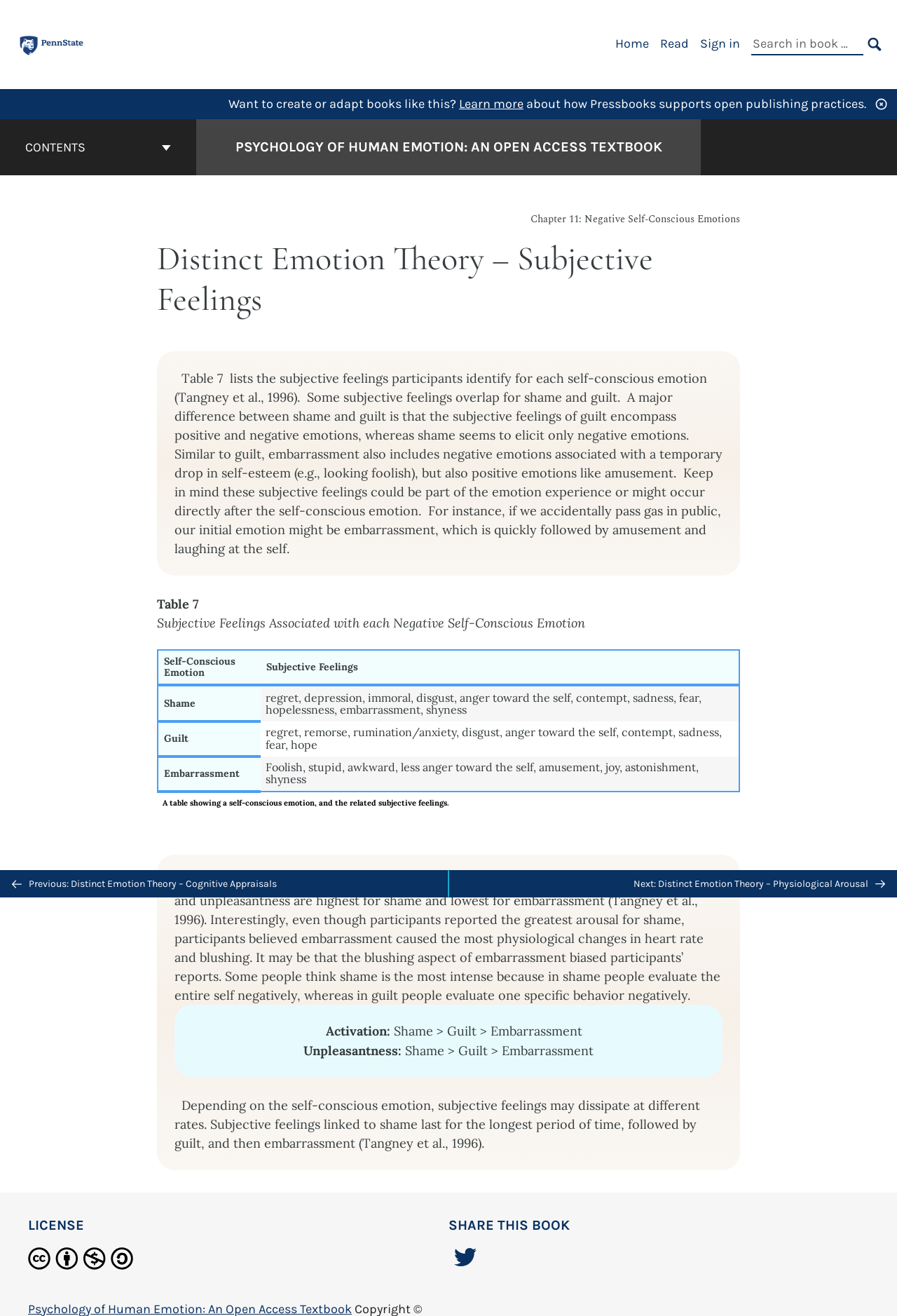Find and indicate the bounding box coordinates of the region you should select to follow the given instruction: "Sign up".

None